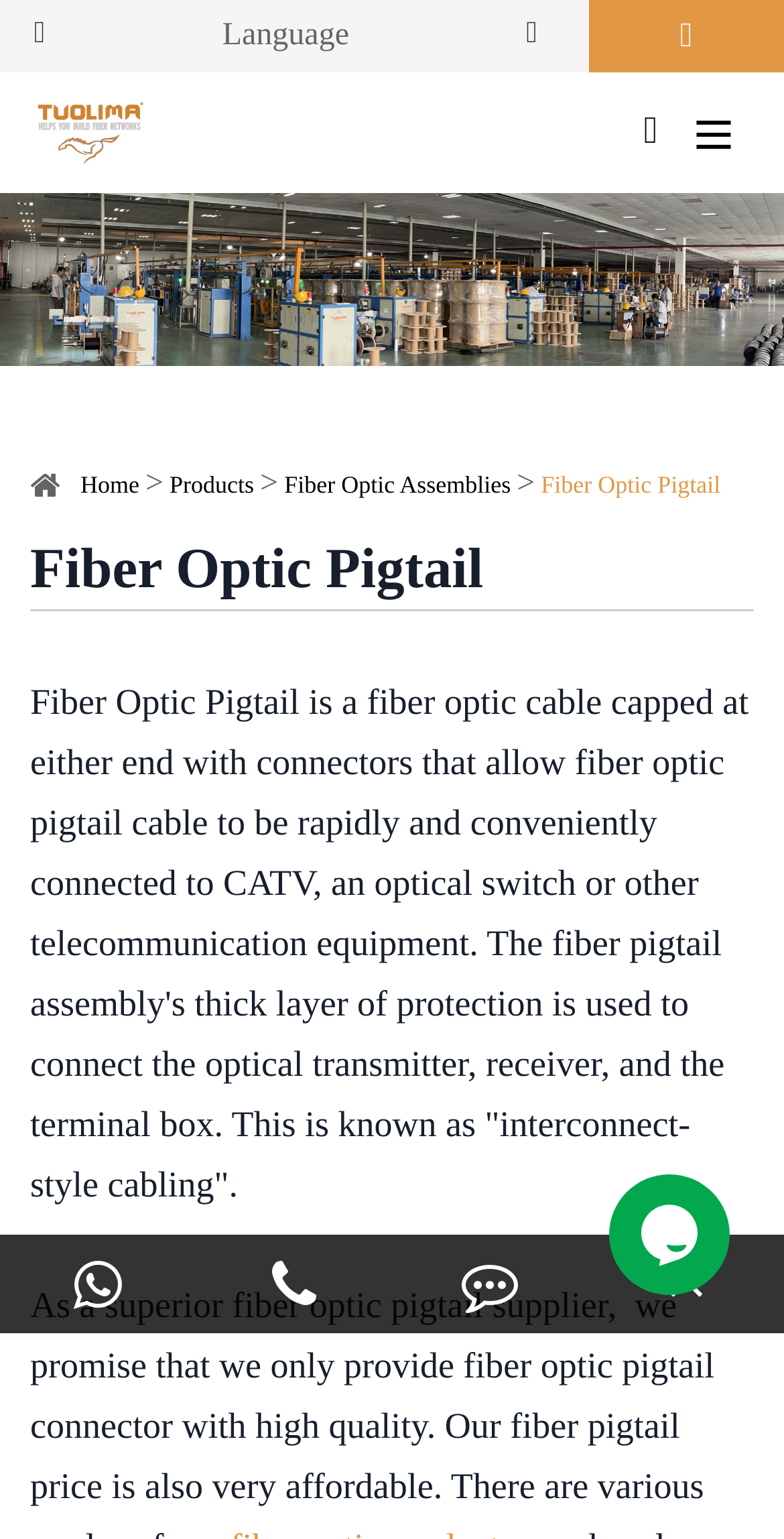Refer to the screenshot and answer the following question in detail:
What is the phone number provided on the webpage?

The phone number is provided as a static text on the webpage, located at the bottom of the page, and it is a Chinese phone number.